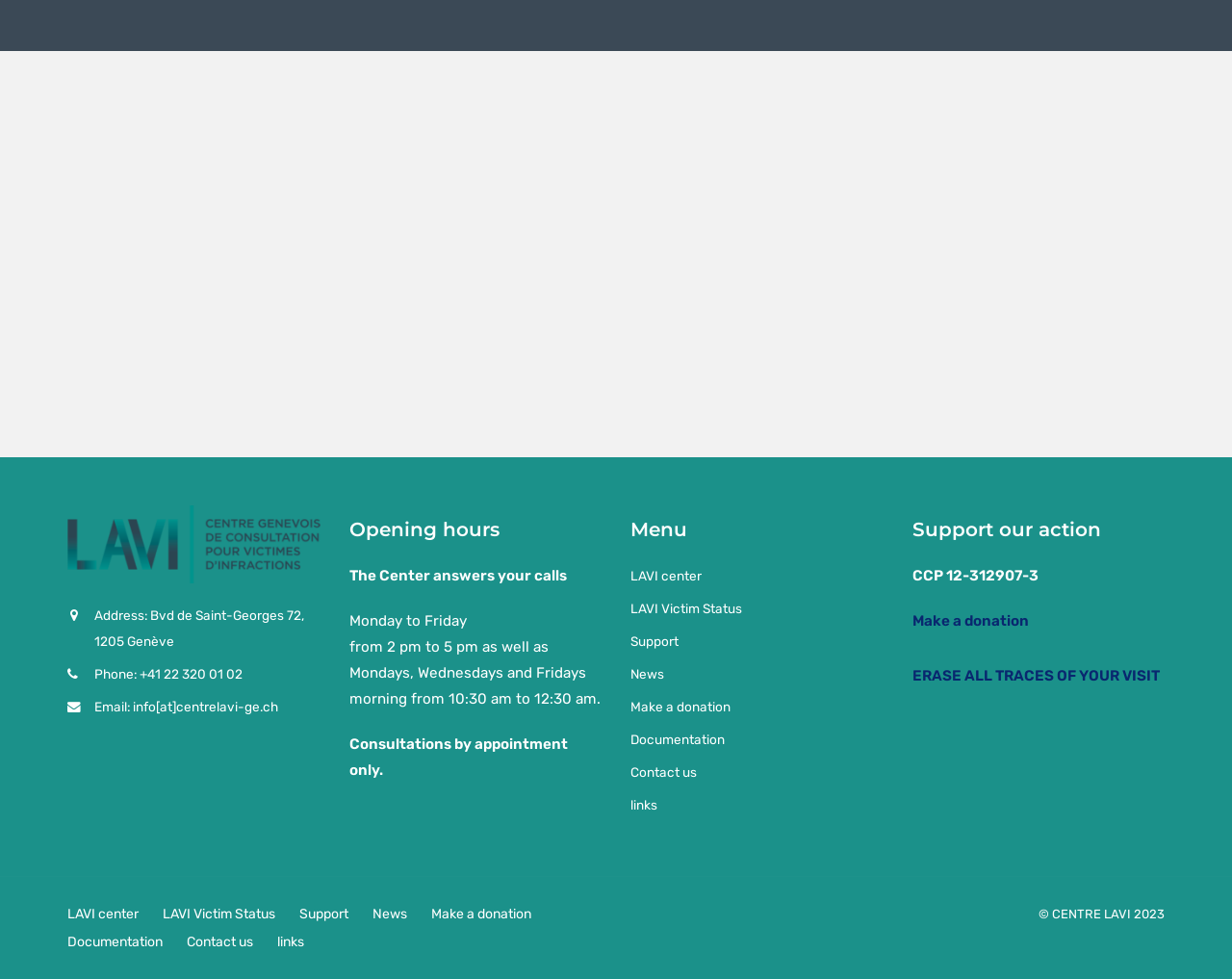What are the opening hours of the center?
Give a one-word or short phrase answer based on the image.

Monday to Friday from 2 pm to 5 pm